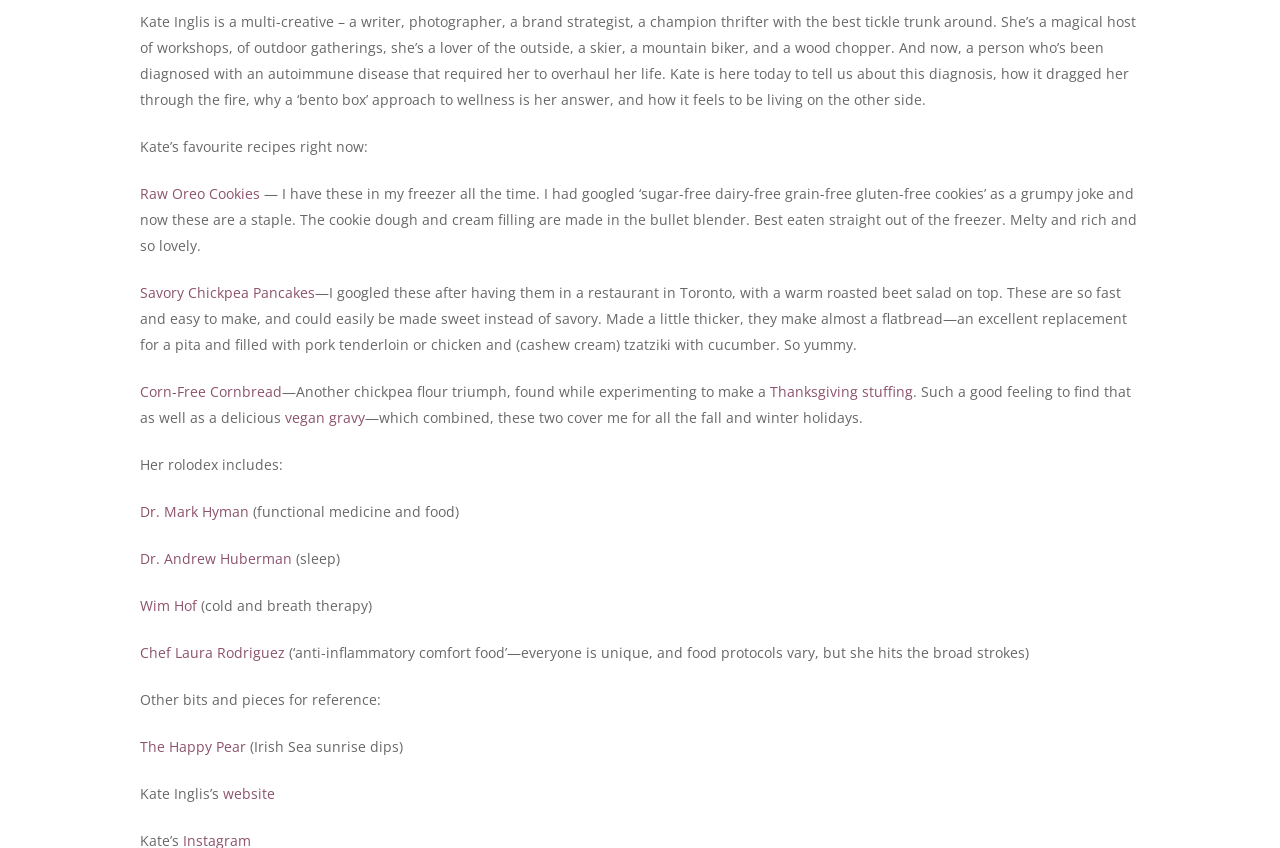Based on the image, please respond to the question with as much detail as possible:
How many recipes are mentioned on the webpage?

The webpage mentions four recipes: Raw Oreo Cookies, Savory Chickpea Pancakes, Corn-Free Cornbread, and vegan gravy. These recipes are mentioned as Kate's favorite recipes.